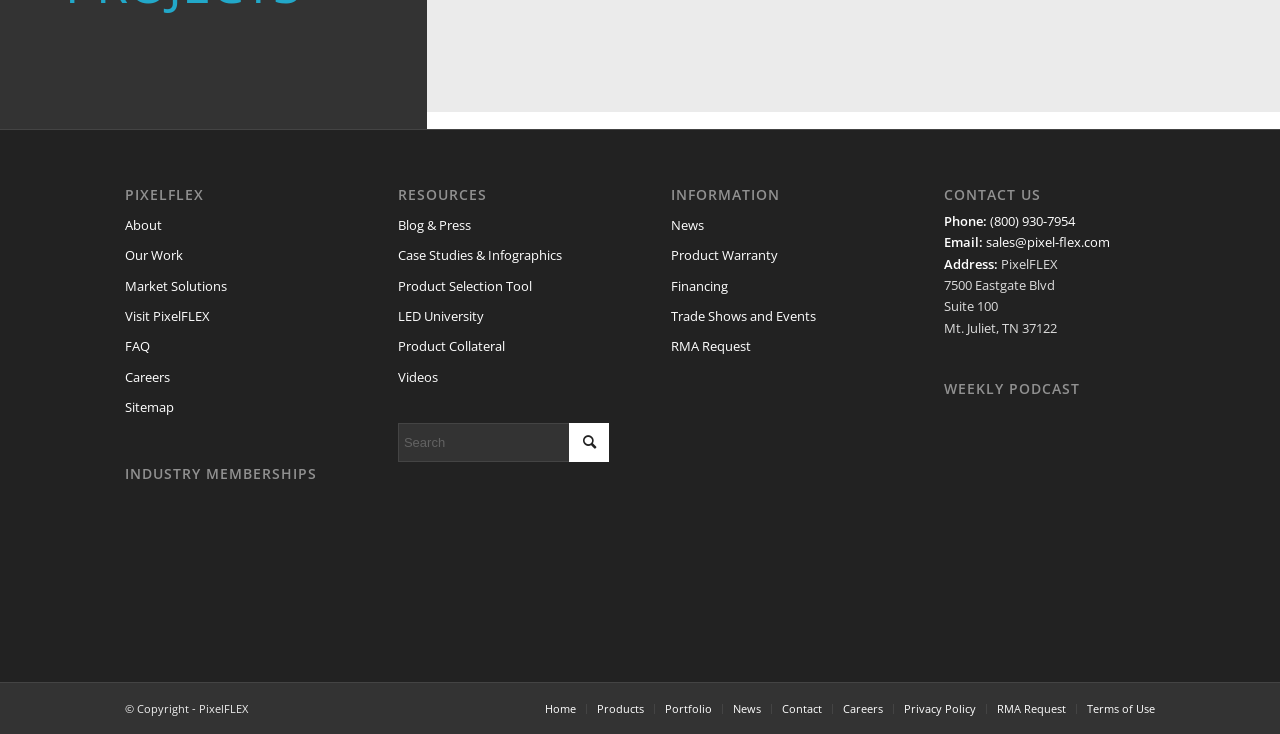Can you find the bounding box coordinates of the area I should click to execute the following instruction: "Call PixelFLEX"?

[0.773, 0.288, 0.84, 0.313]